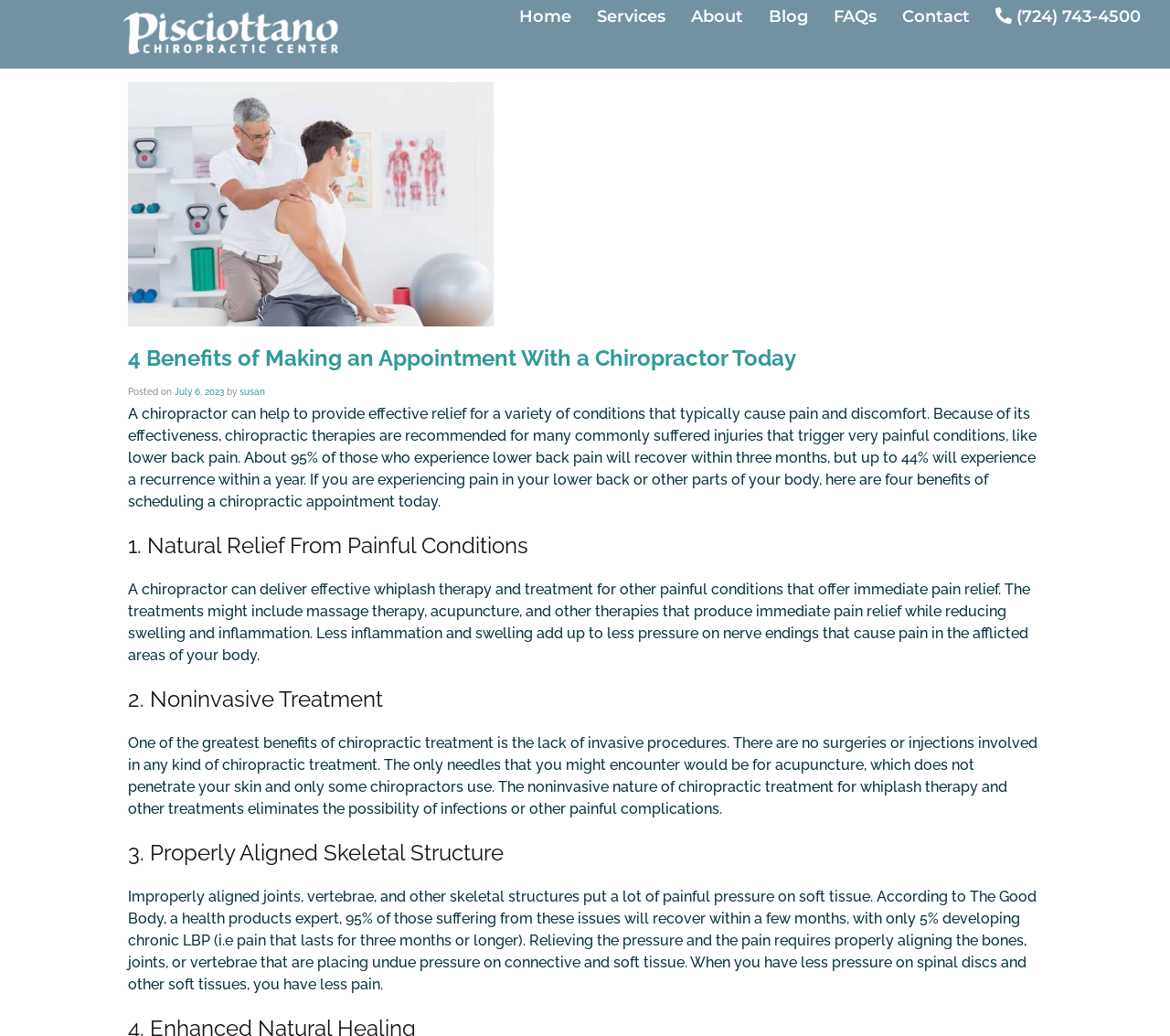Calculate the bounding box coordinates of the UI element given the description: "(724) 743-4500".

[0.841, 0.003, 0.984, 0.029]